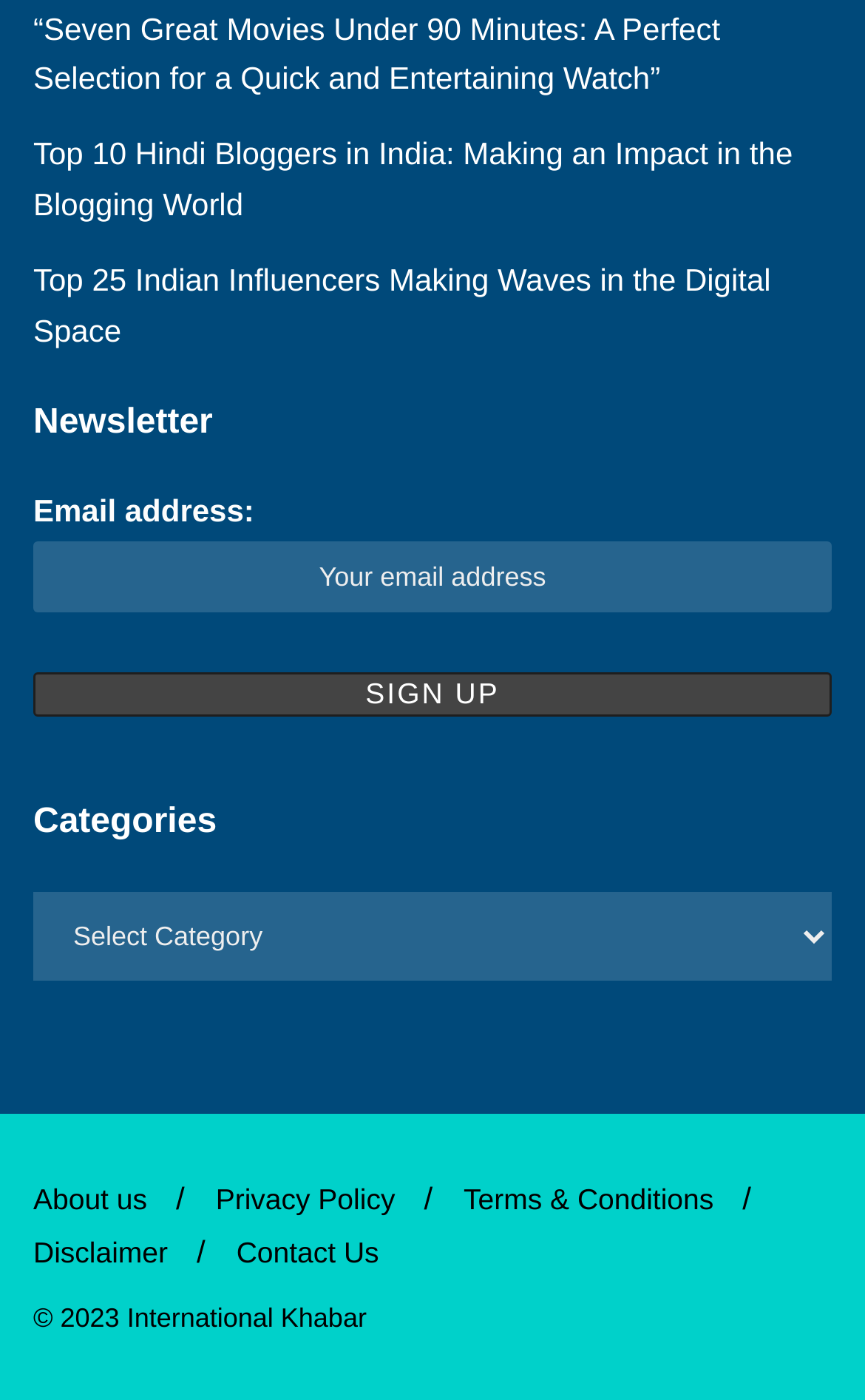Please identify the coordinates of the bounding box for the clickable region that will accomplish this instruction: "Leave a comment".

None